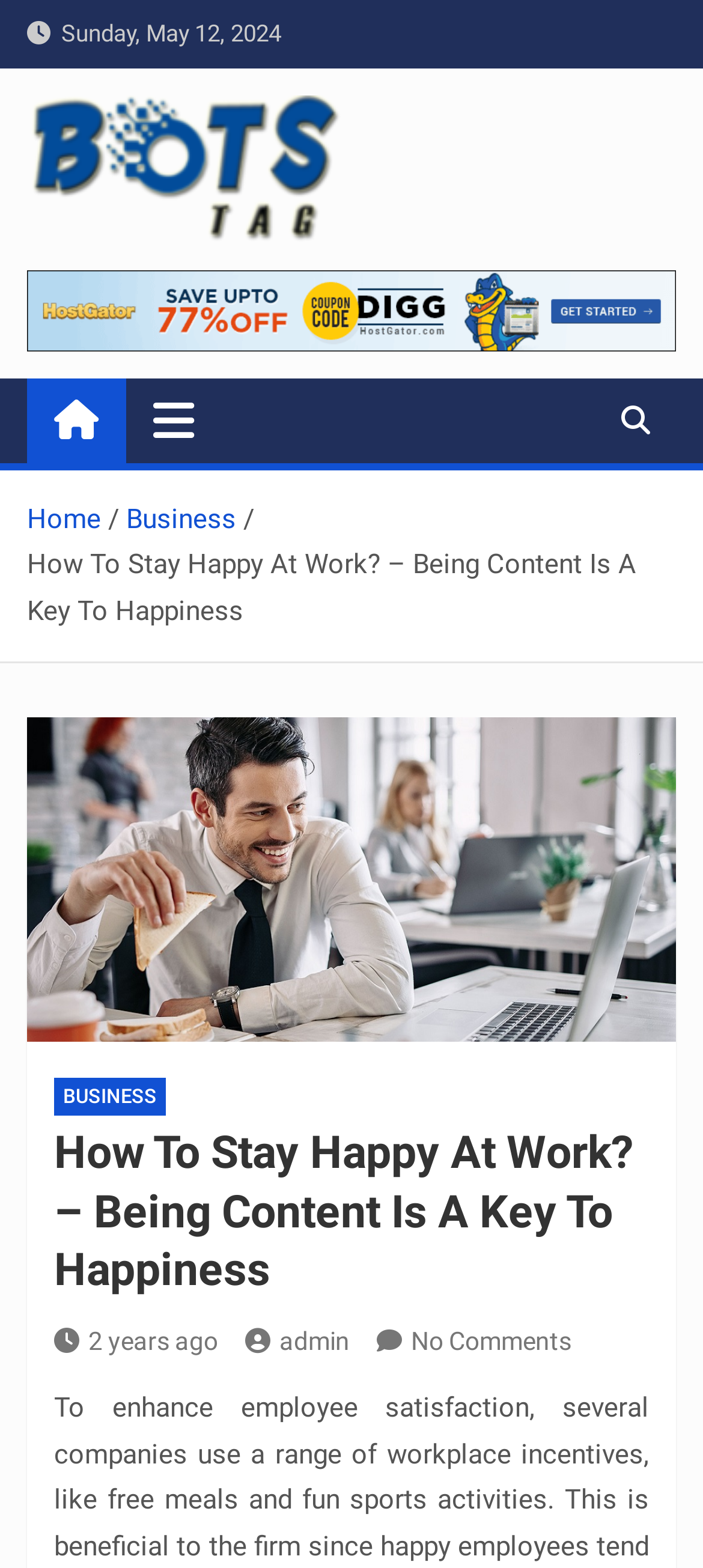Please respond in a single word or phrase: 
Who is the author of the article?

admin